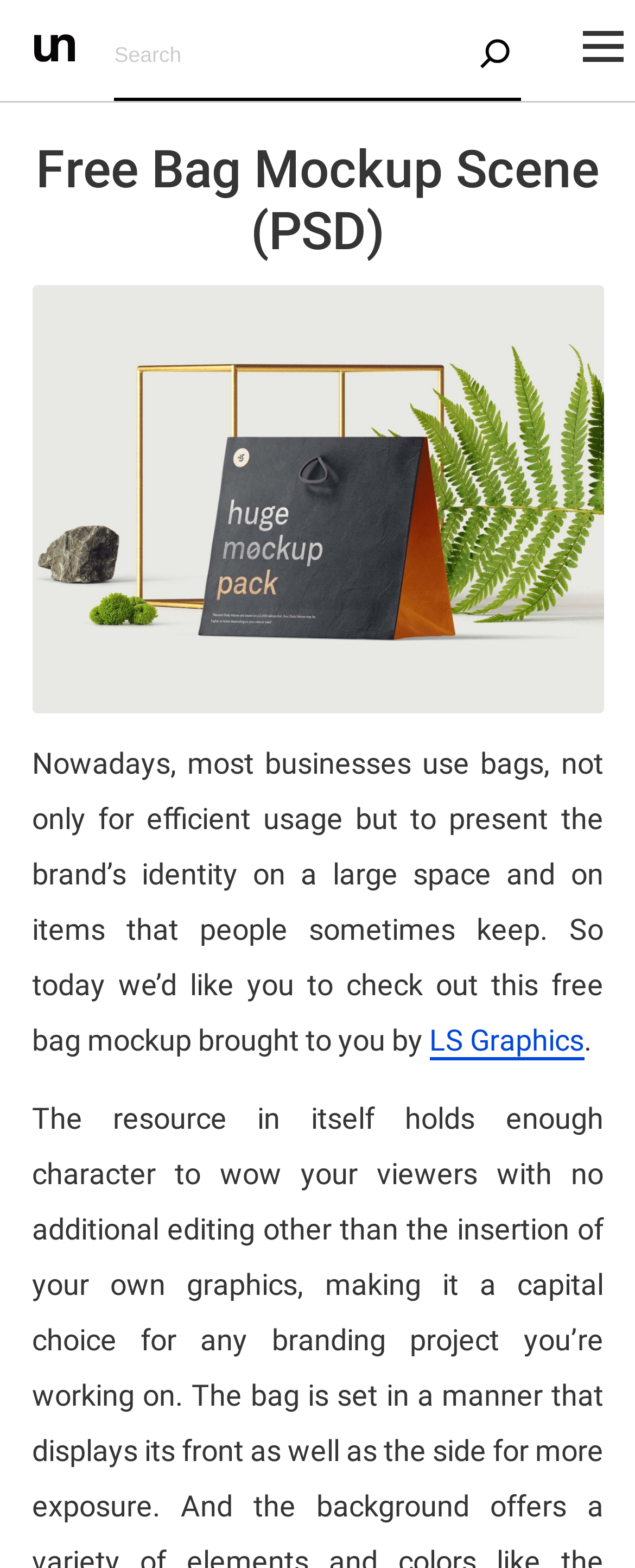Answer the question using only one word or a concise phrase: What is the purpose of the bag mockup?

Branding project